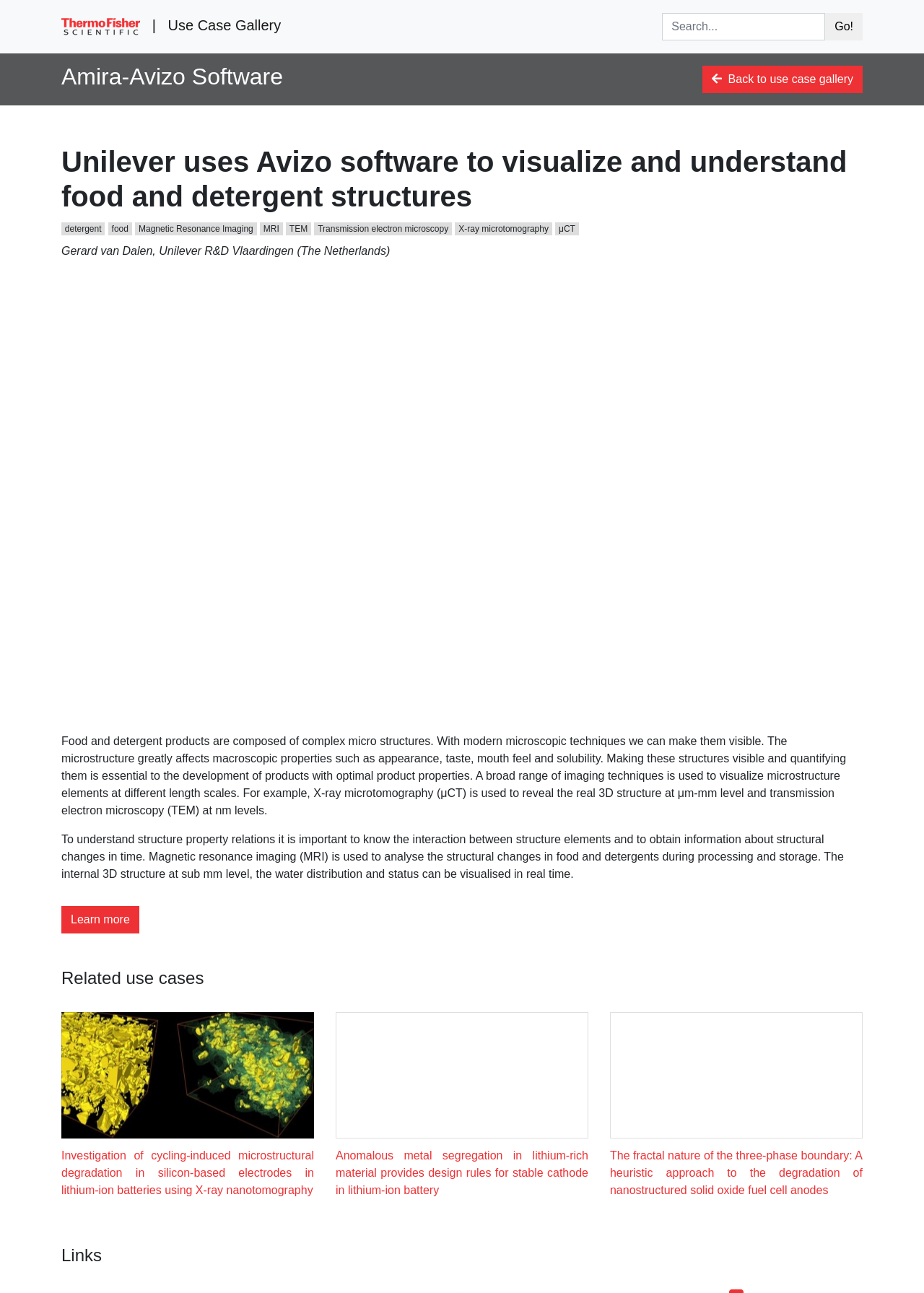Answer this question in one word or a short phrase: What is the topic of the related use case 'Investigation of cycling-induced microstructural degradation in silicon-based electrodes in lithium-ion batteries using X-ray nanotomography'?

Lithium-ion batteries